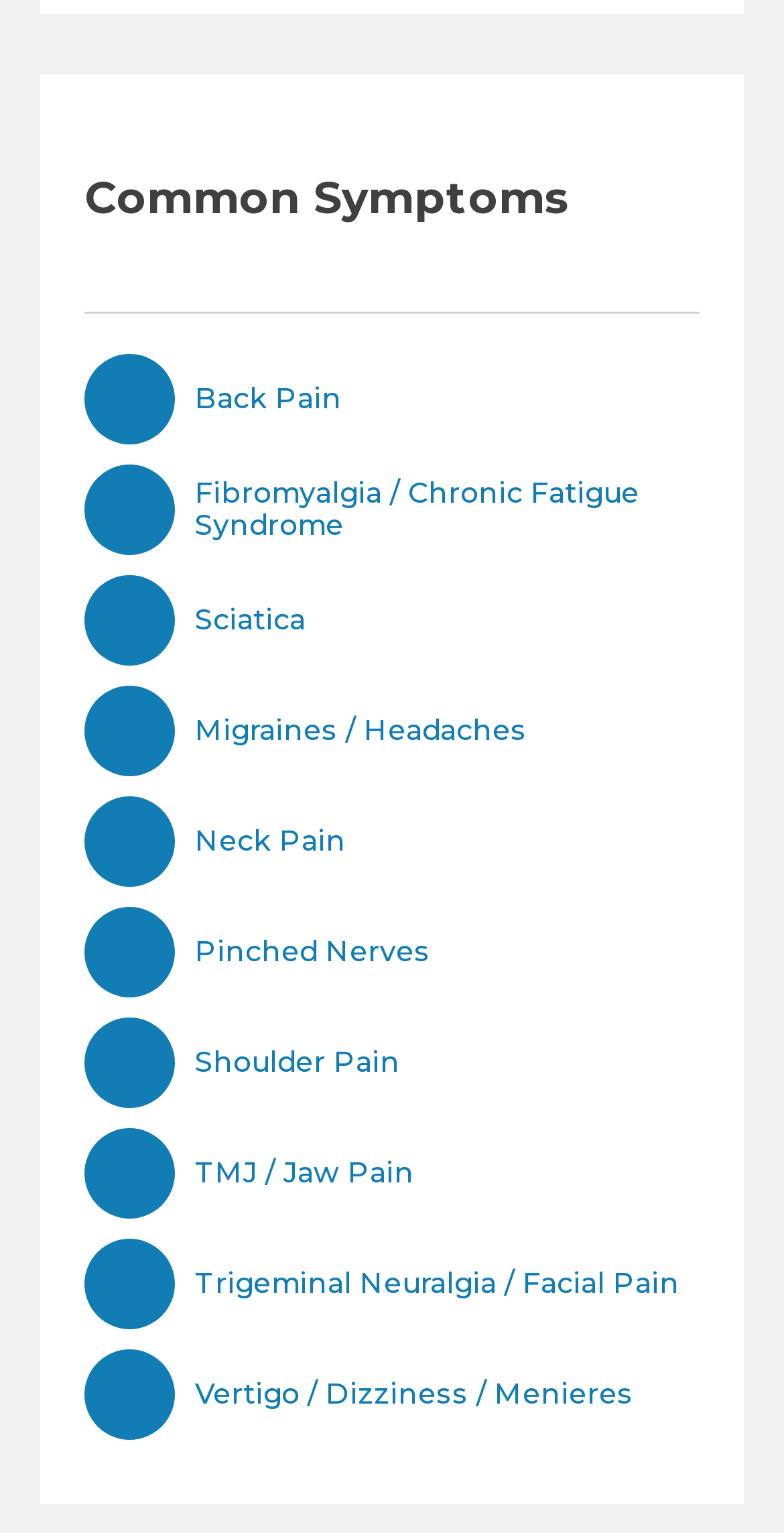Please provide a brief answer to the following inquiry using a single word or phrase:
What is the last symptom listed?

Vertigo / Dizziness / Menieres